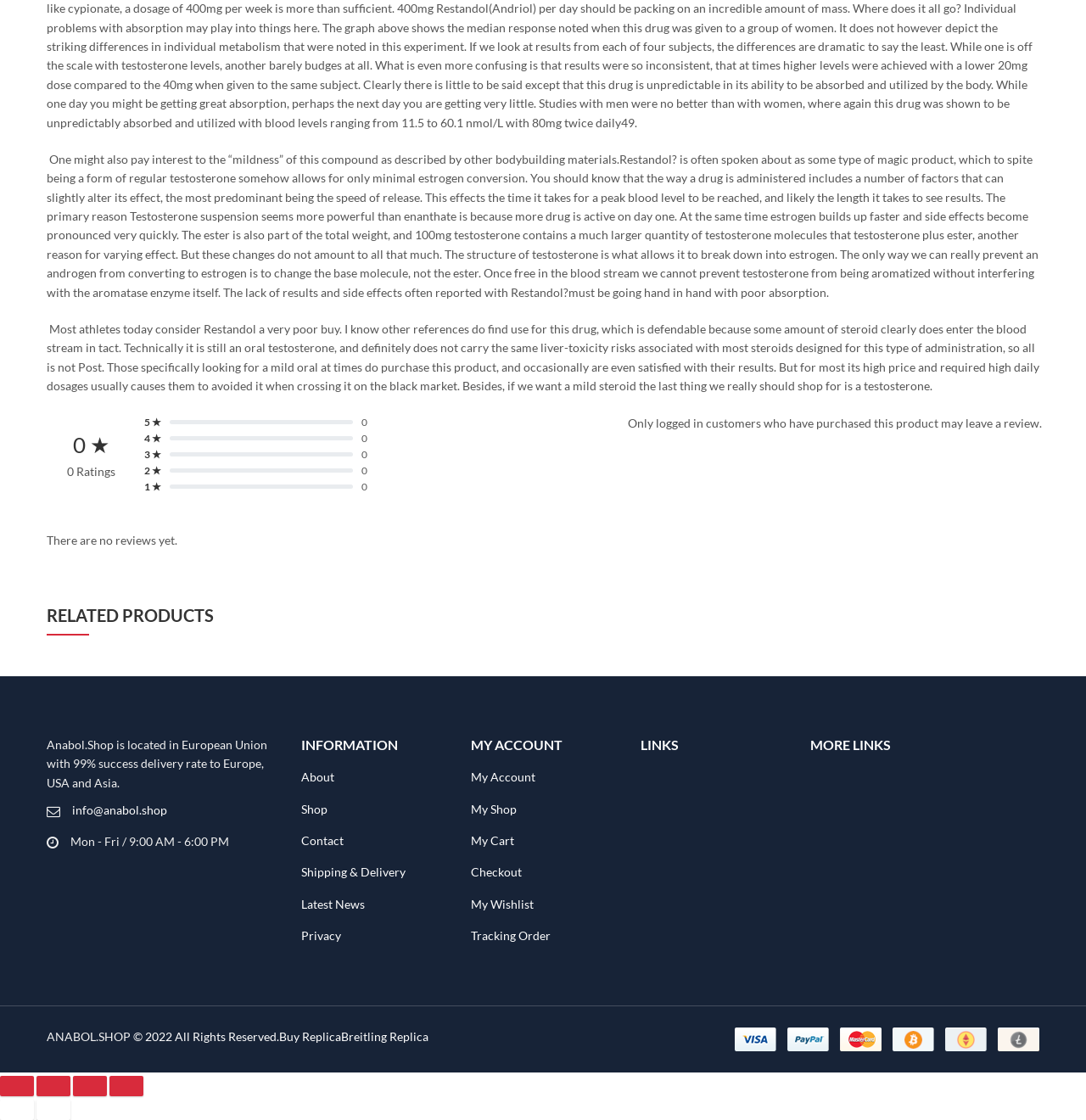What is the location of Anabol.Shop?
From the screenshot, supply a one-word or short-phrase answer.

European Union